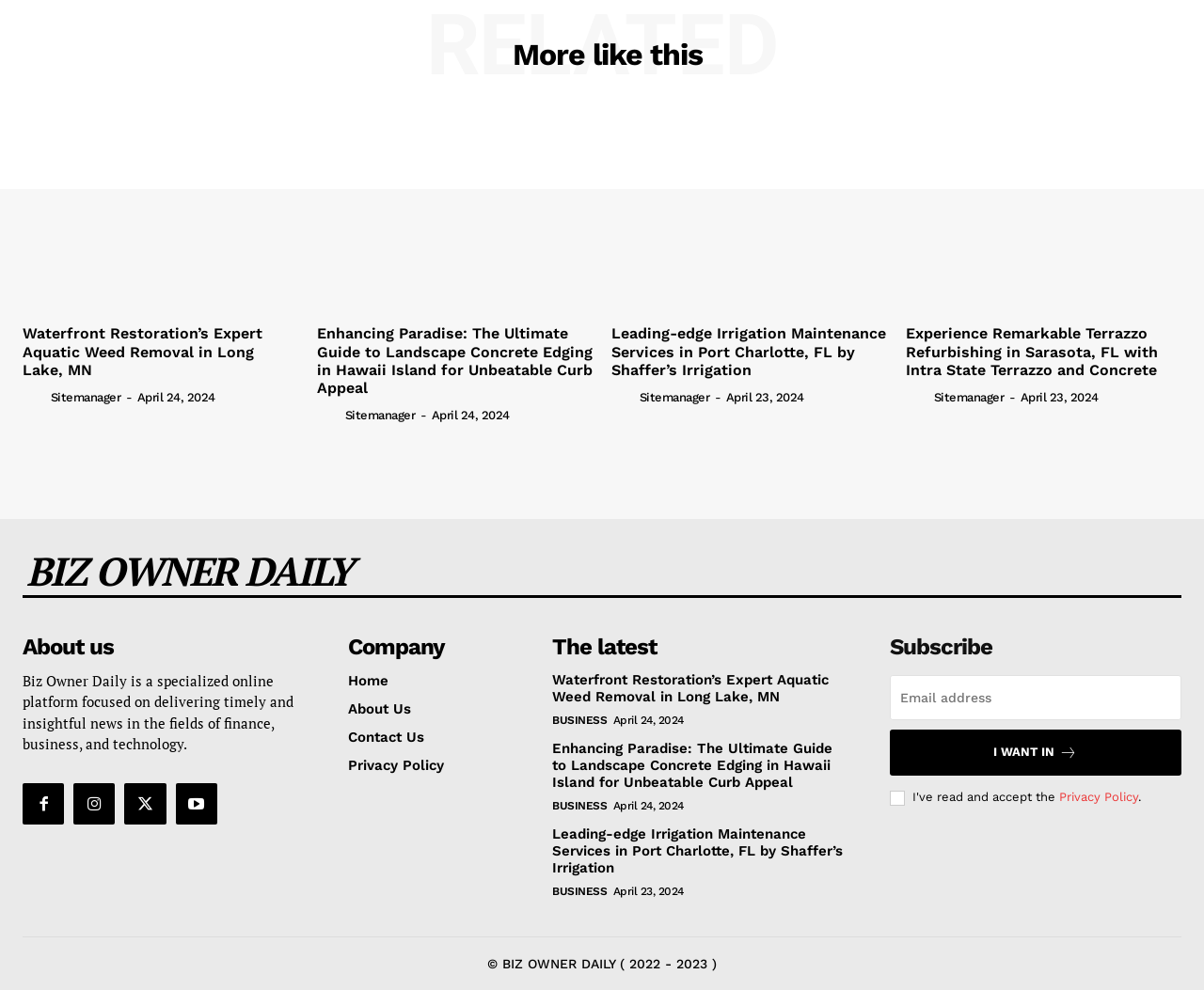What is the name of the company that provides irrigation maintenance services?
Look at the image and provide a detailed response to the question.

The name of the company can be found in the article title 'Leading-edge Irrigation Maintenance Services in Port Charlotte, FL by Shaffer’s Irrigation', which suggests that Shaffer’s Irrigation is the company providing the services.